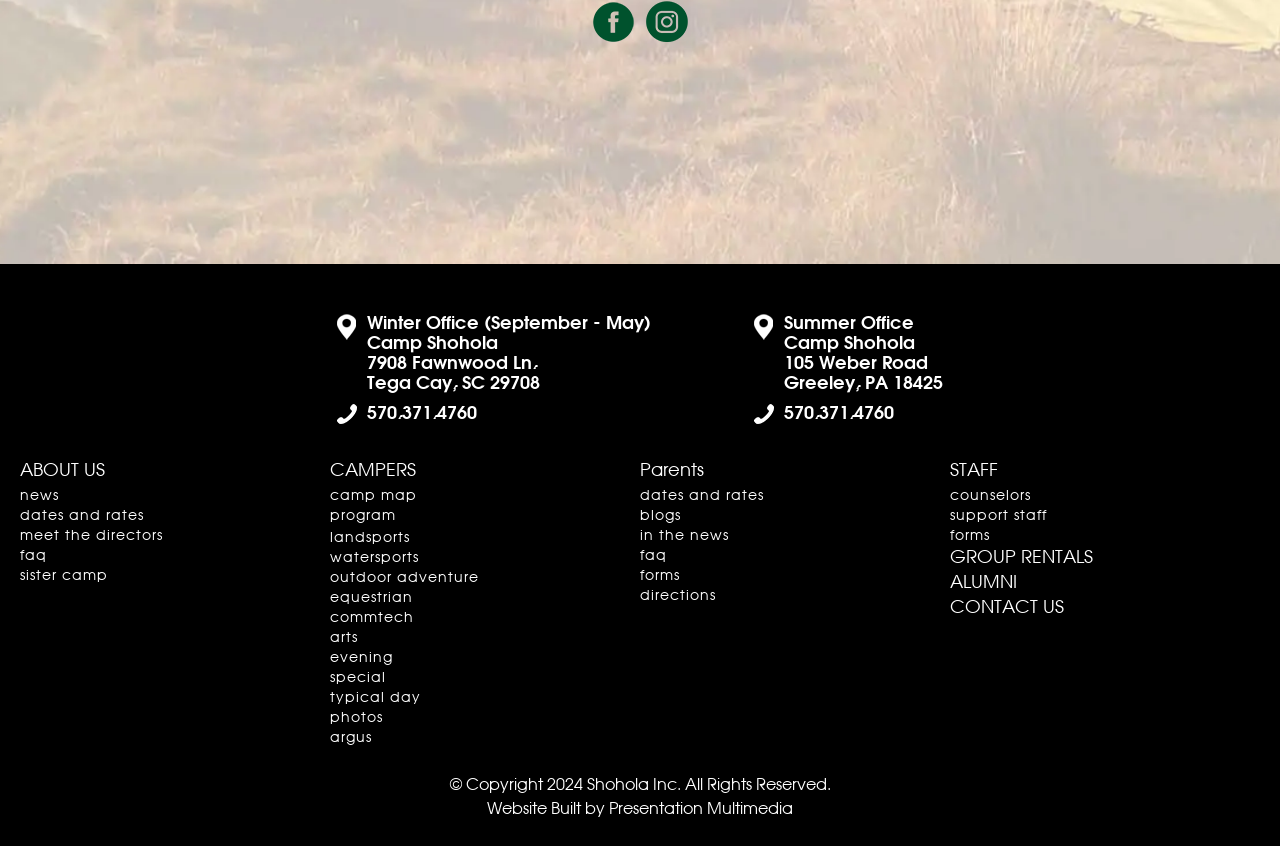What are the types of sports activities offered at the camp?
Using the image, respond with a single word or phrase.

landsports, watersports, outdoor adventure, equestrian